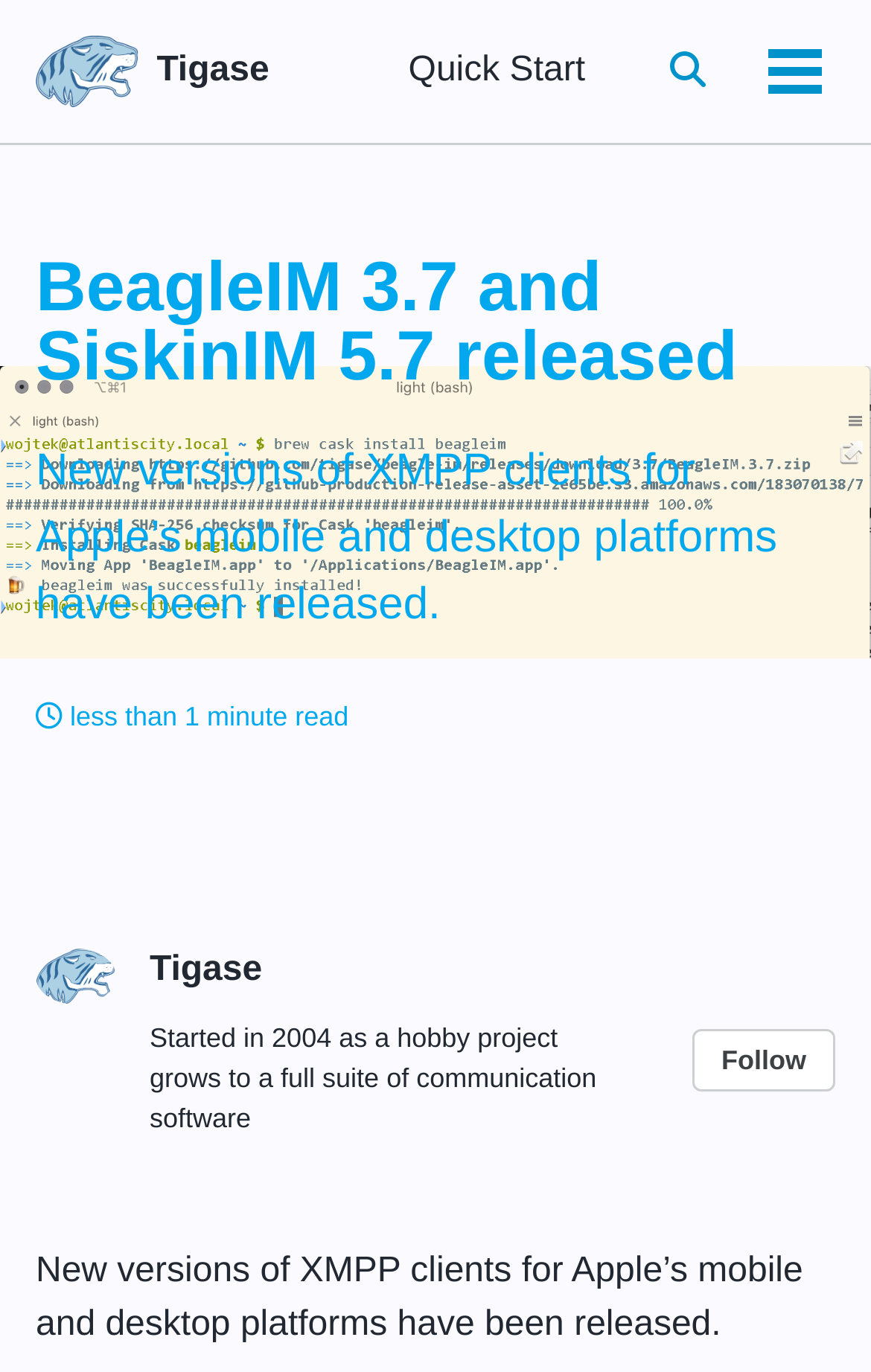Please locate the bounding box coordinates of the element's region that needs to be clicked to follow the instruction: "Go to Tigase homepage". The bounding box coordinates should be provided as four float numbers between 0 and 1, i.e., [left, top, right, bottom].

[0.041, 0.026, 0.159, 0.078]